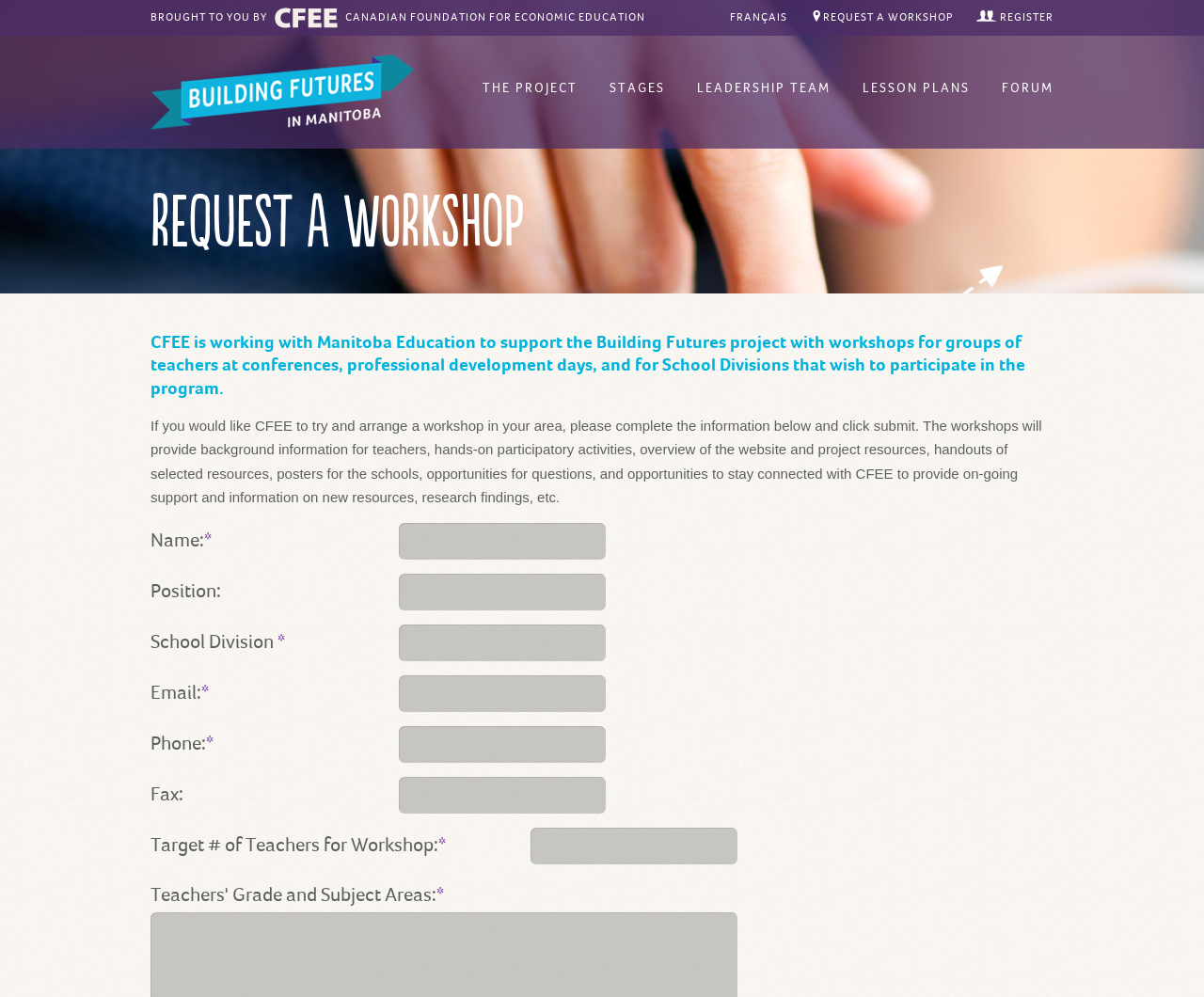What is the language option available on the webpage?
Look at the image and answer with only one word or phrase.

Français